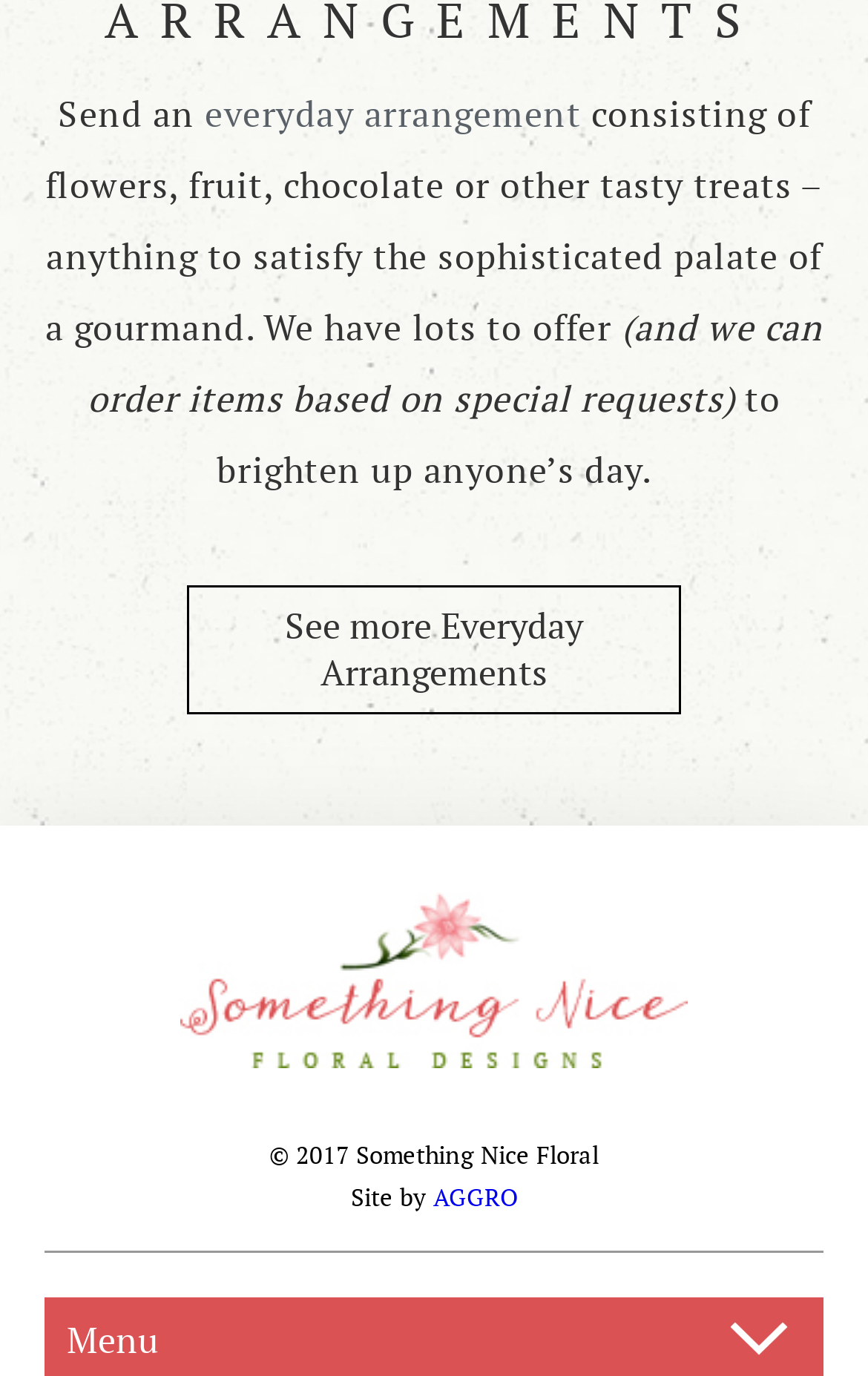Can you give a comprehensive explanation to the question given the content of the image?
What is the name of the flower shop?

The link 'Something Nice Flower Shop' and the image with the same name indicate that the flower shop's name is Something Nice Flower Shop.